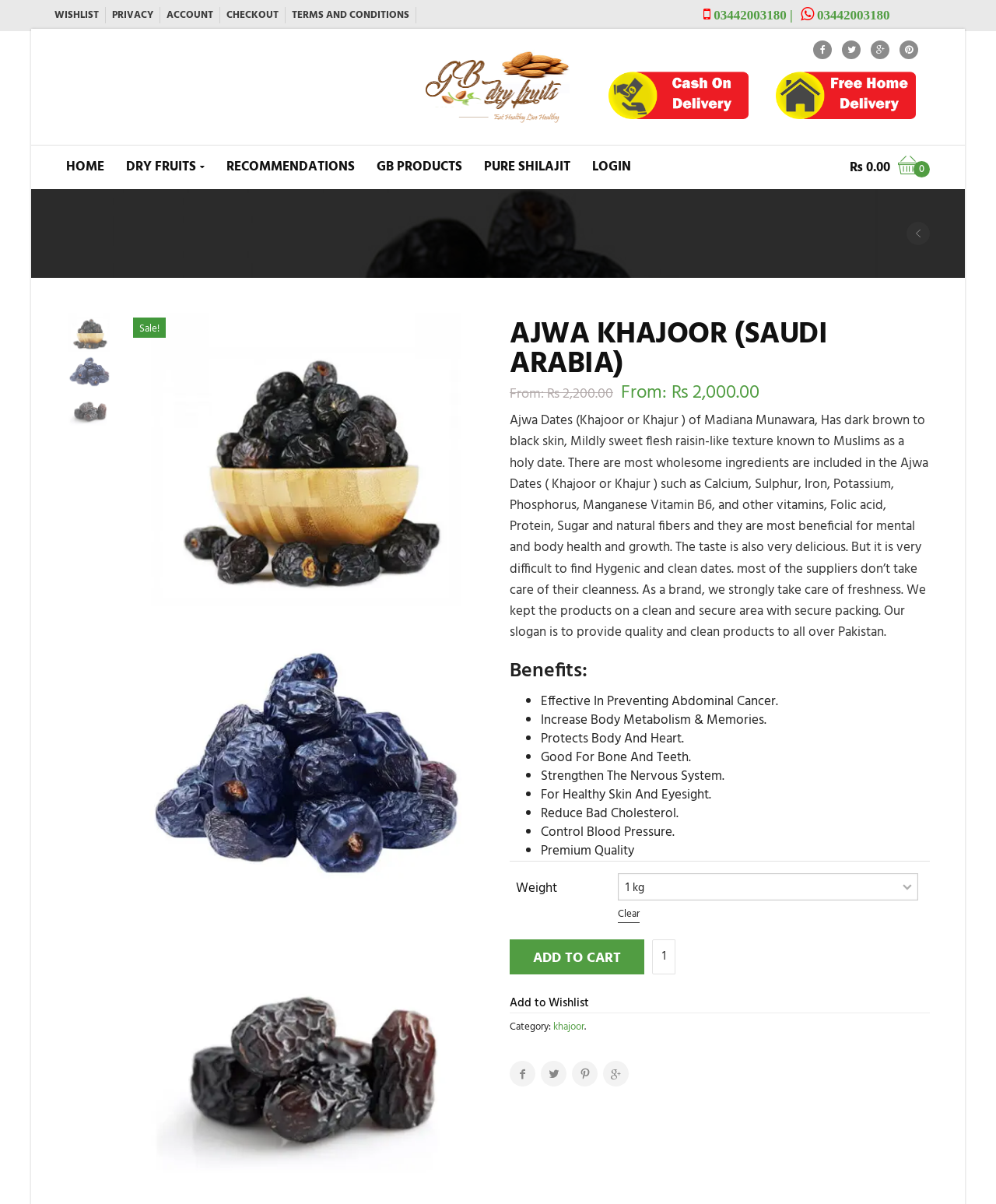Determine the bounding box coordinates for the area that should be clicked to carry out the following instruction: "Click on the 'WISHLIST' link".

[0.055, 0.006, 0.106, 0.019]